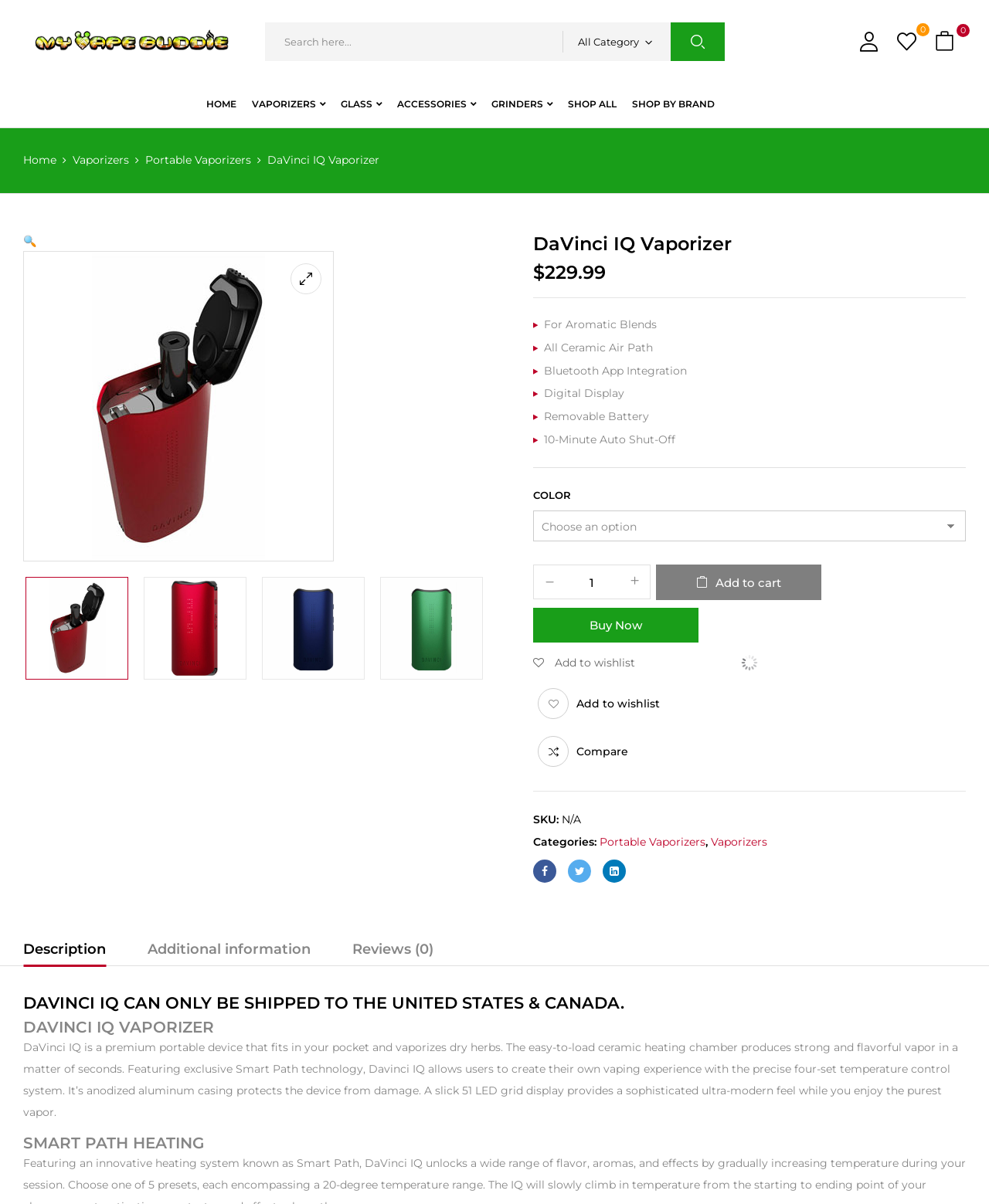Find the bounding box coordinates for the area that must be clicked to perform this action: "Read product description".

[0.023, 0.864, 0.969, 0.929]